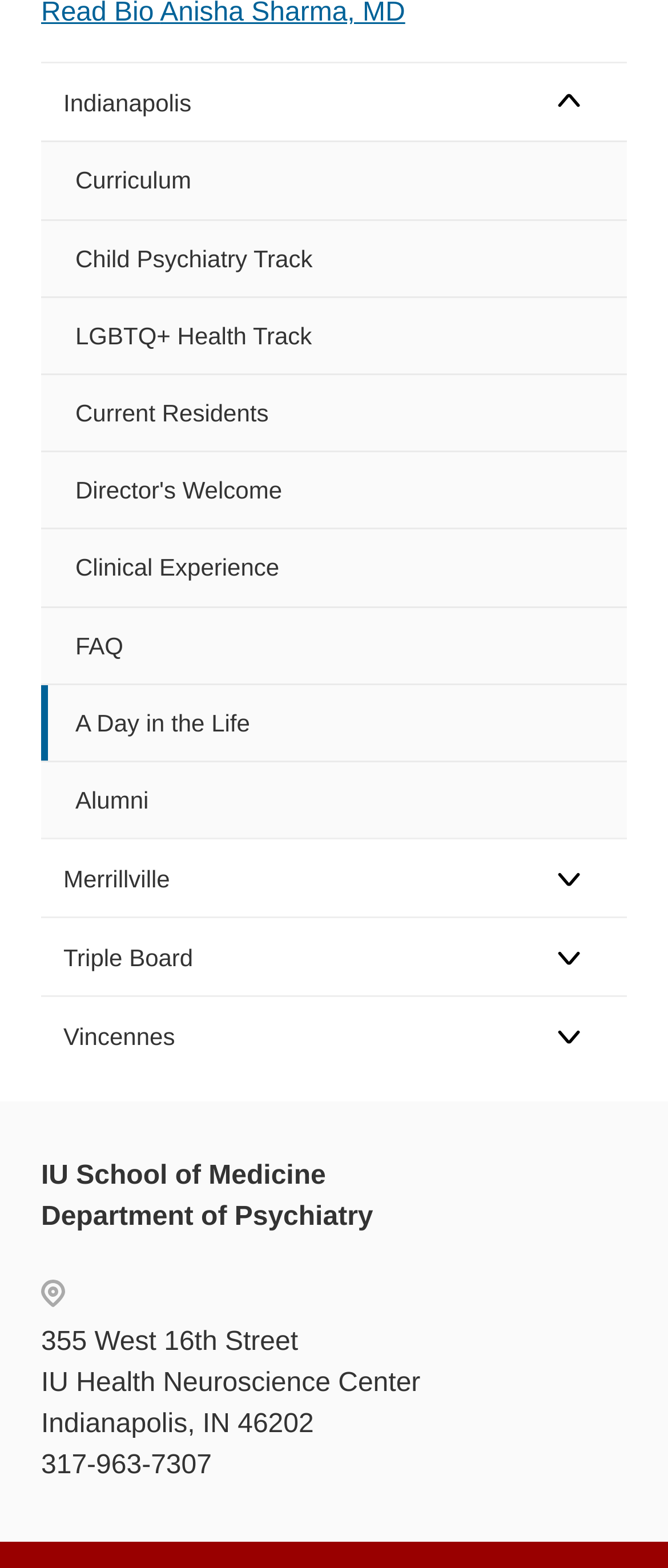What is the department's address?
Based on the image, answer the question with a single word or brief phrase.

355 West 16th Street, Indianapolis, IN 46202